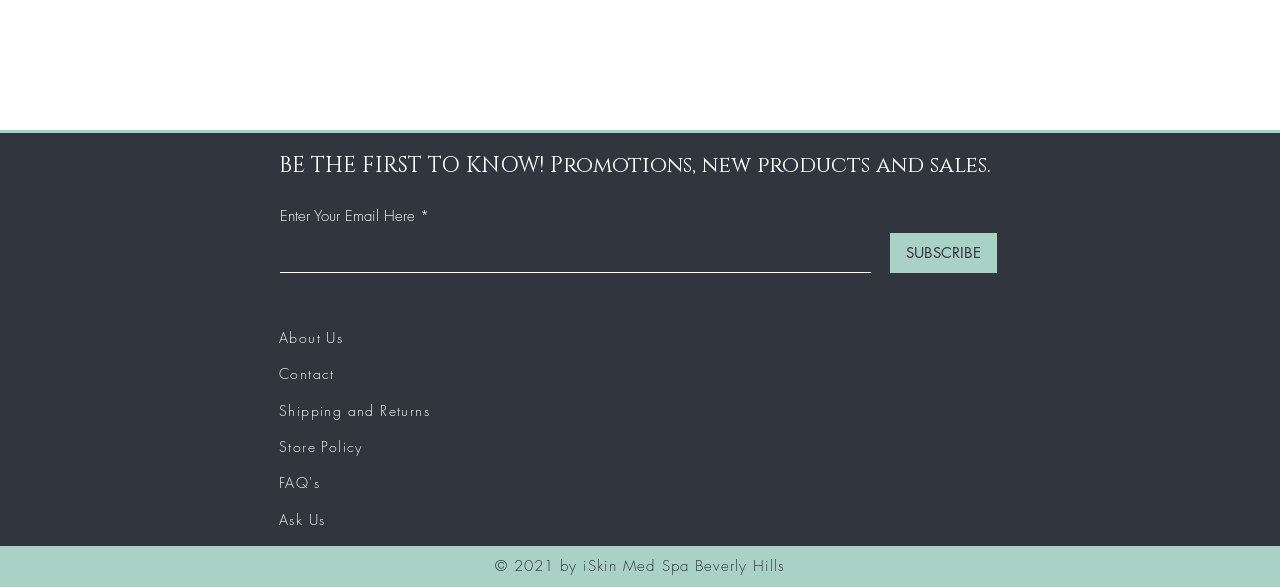Please use the details from the image to answer the following question comprehensively:
What is the function of the 'SUBSCRIBE' button?

The 'SUBSCRIBE' button is located next to the email textbox and is likely used to submit the email address for subscription to a newsletter or promotional emails.